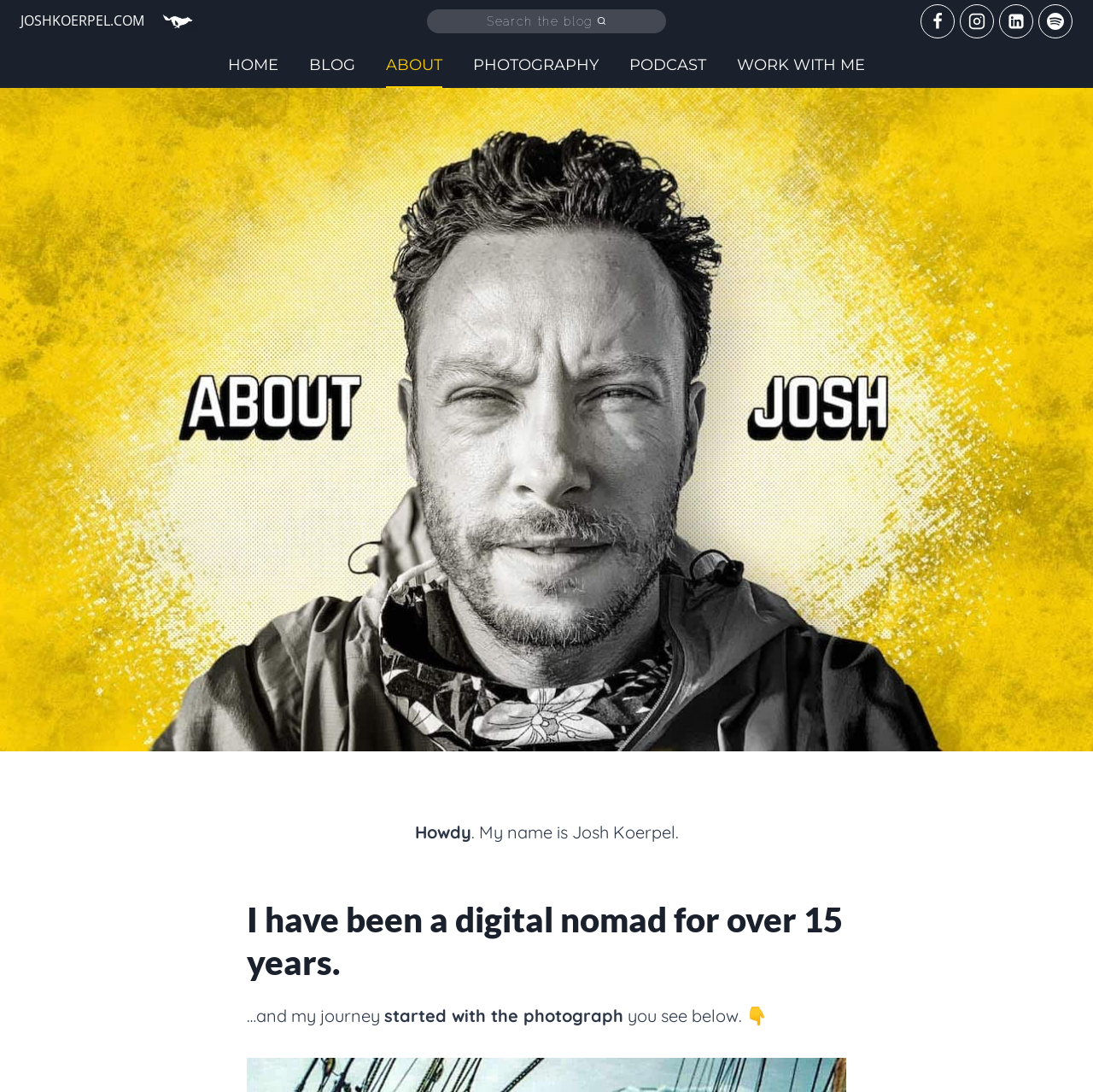What is the profession of the person who owns this website?
Please provide a single word or phrase as your answer based on the screenshot.

Digital nomad